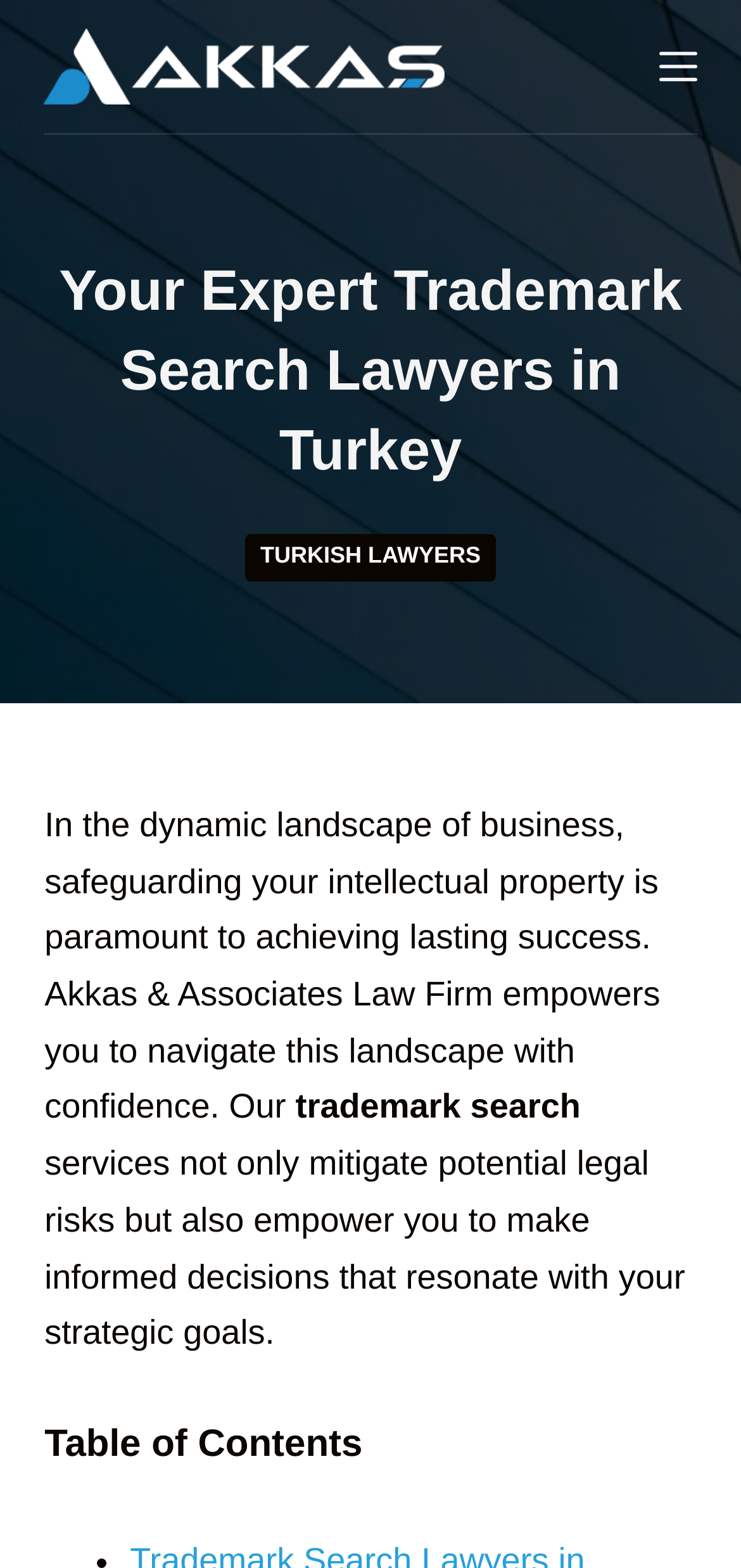Provide the bounding box for the UI element matching this description: "Skip to content".

[0.0, 0.0, 0.103, 0.024]